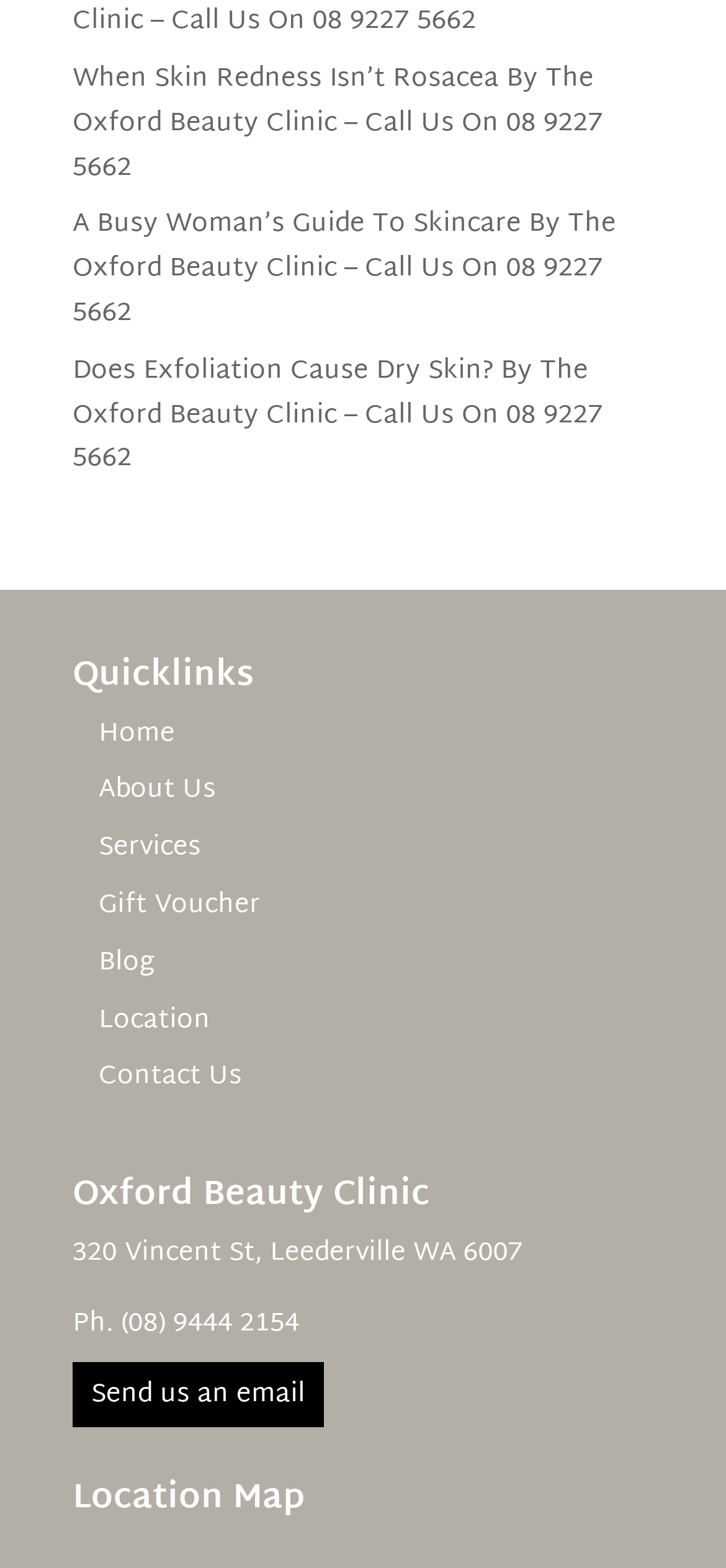Respond to the question below with a concise word or phrase:
What is the email contact method?

Send us an email